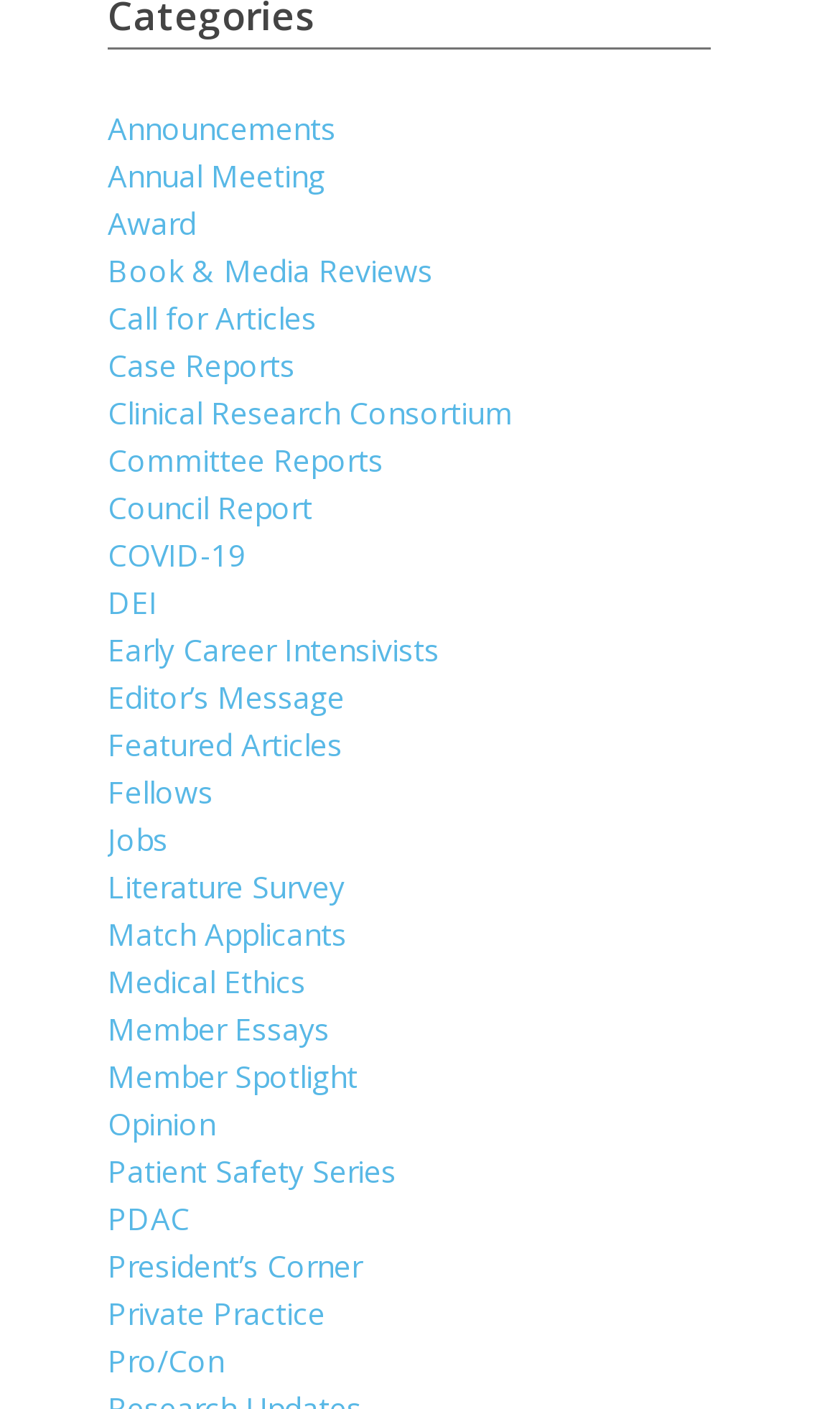Please determine the bounding box coordinates of the element's region to click in order to carry out the following instruction: "Browse book and media reviews". The coordinates should be four float numbers between 0 and 1, i.e., [left, top, right, bottom].

[0.128, 0.178, 0.515, 0.207]